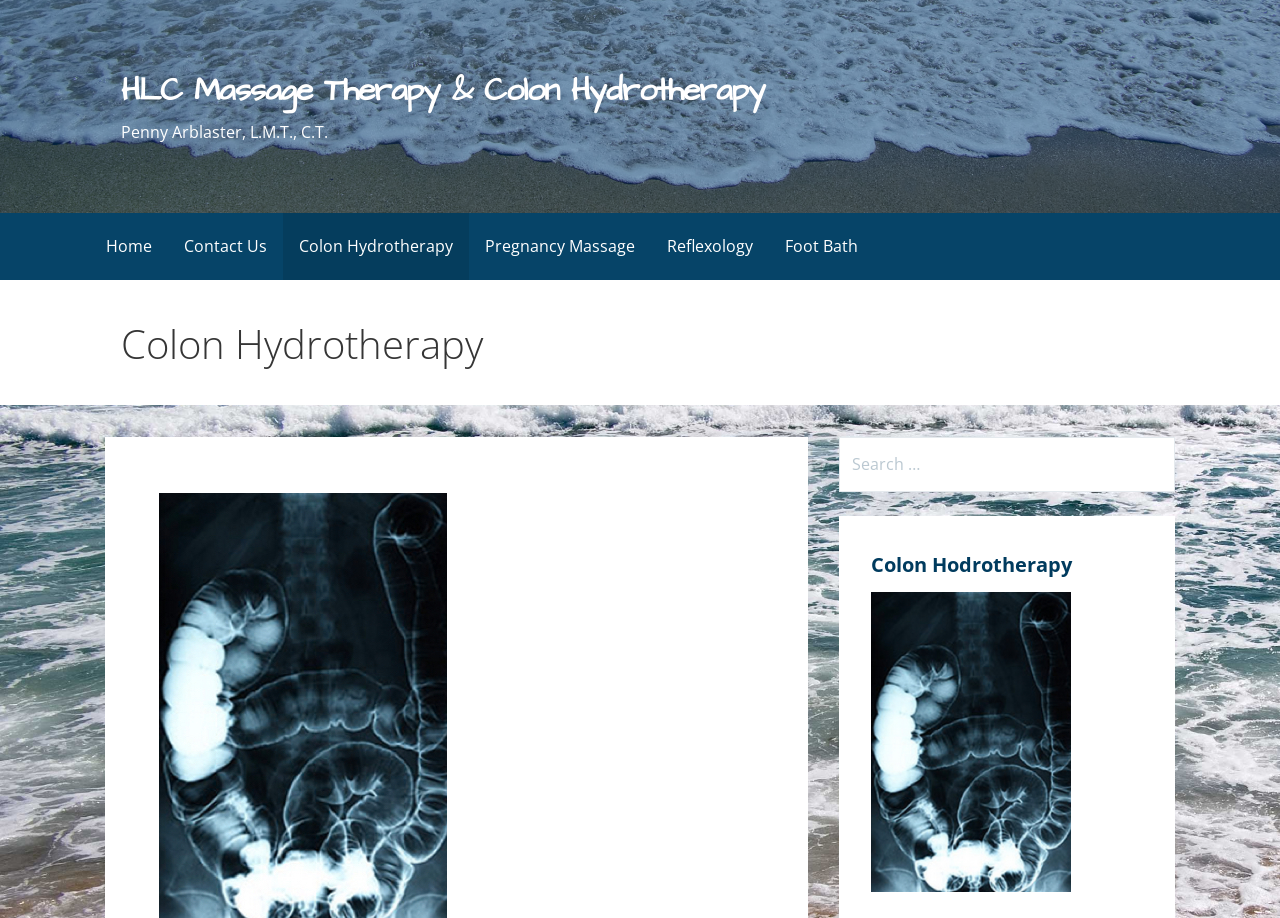Please find the bounding box for the UI component described as follows: "Pregnancy Massage".

[0.366, 0.232, 0.509, 0.305]